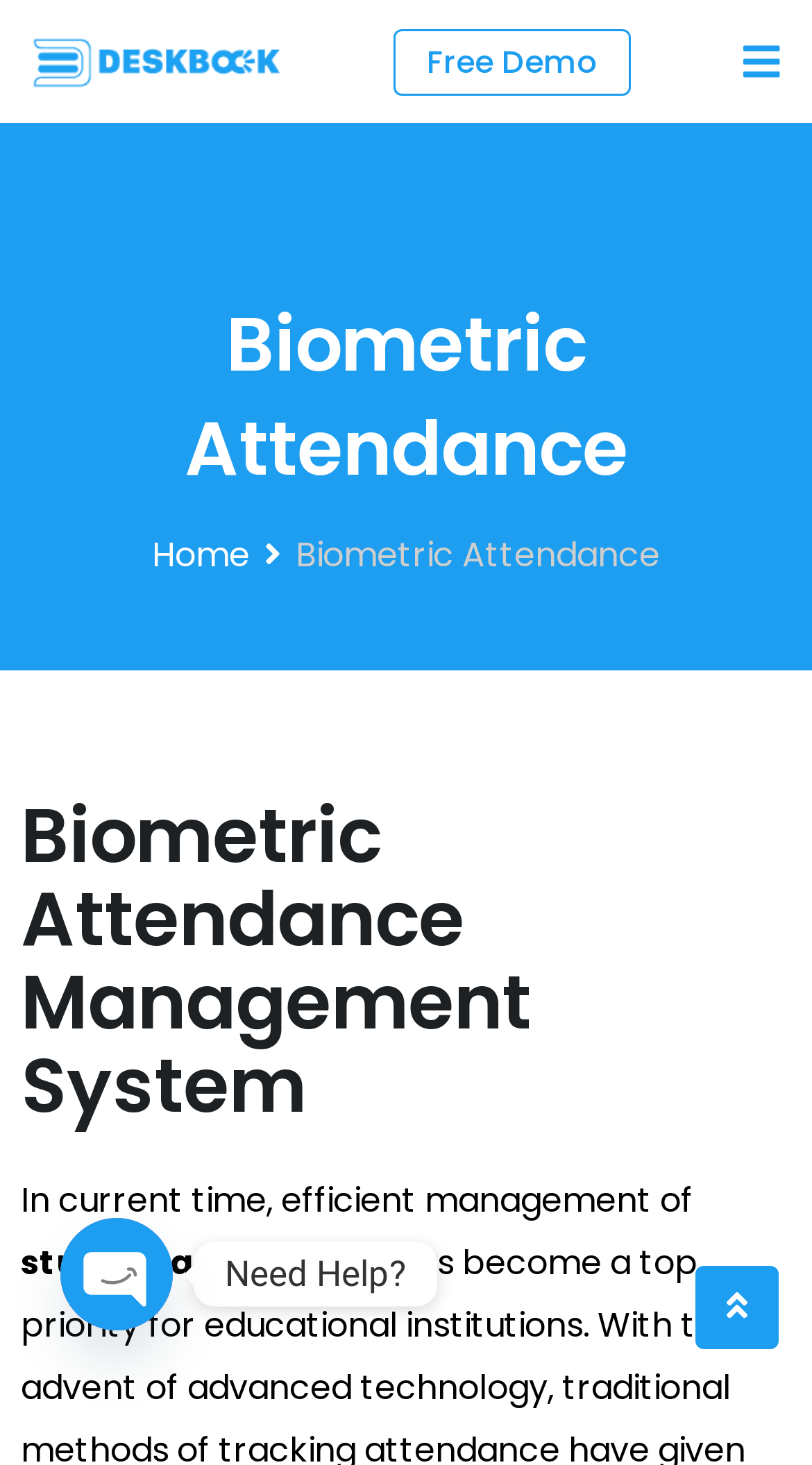Highlight the bounding box of the UI element that corresponds to this description: "aria-label="Phone"".

[0.074, 0.831, 0.213, 0.908]